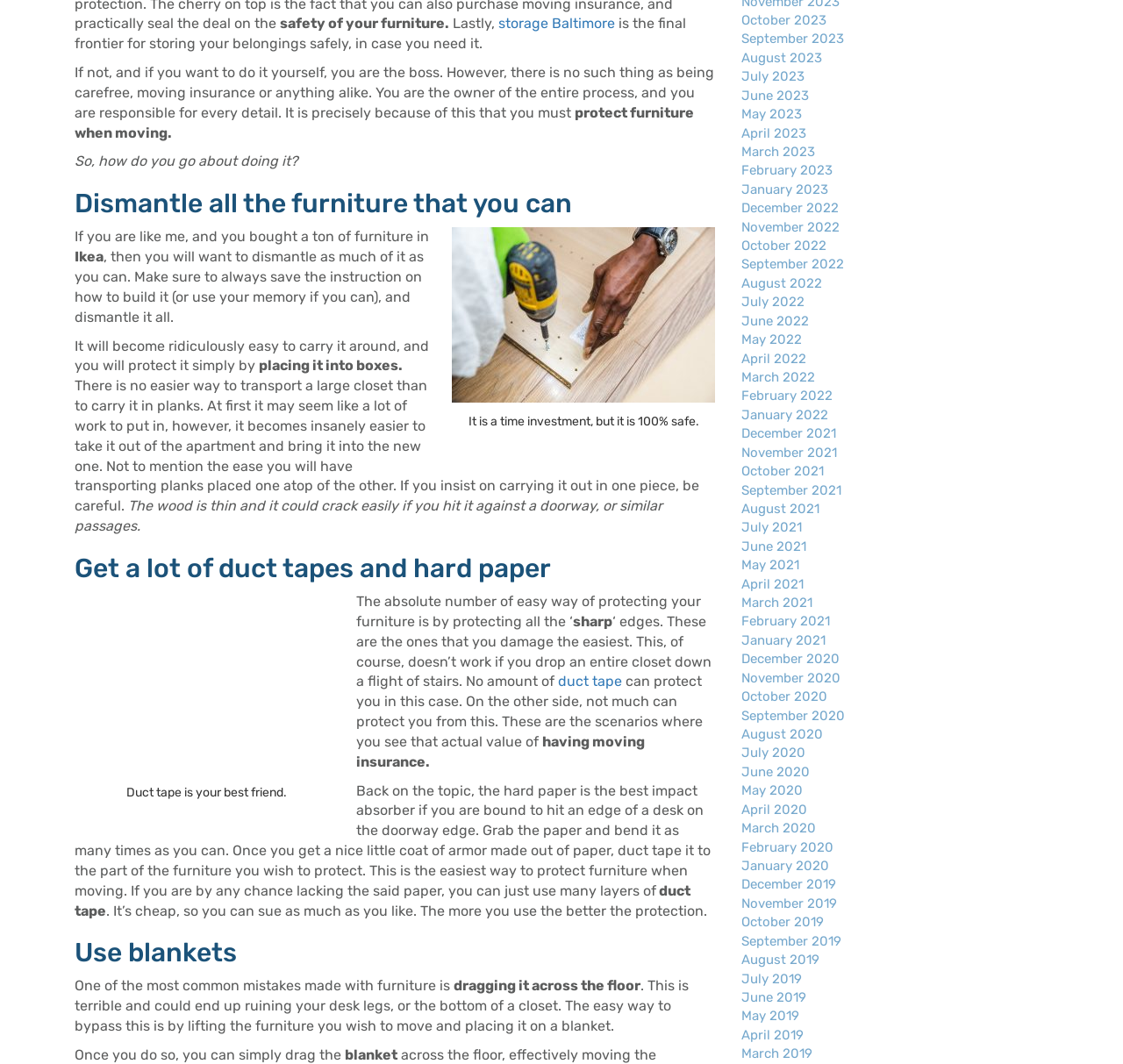Locate the bounding box coordinates of the clickable part needed for the task: "Leave a review on Facebook".

None